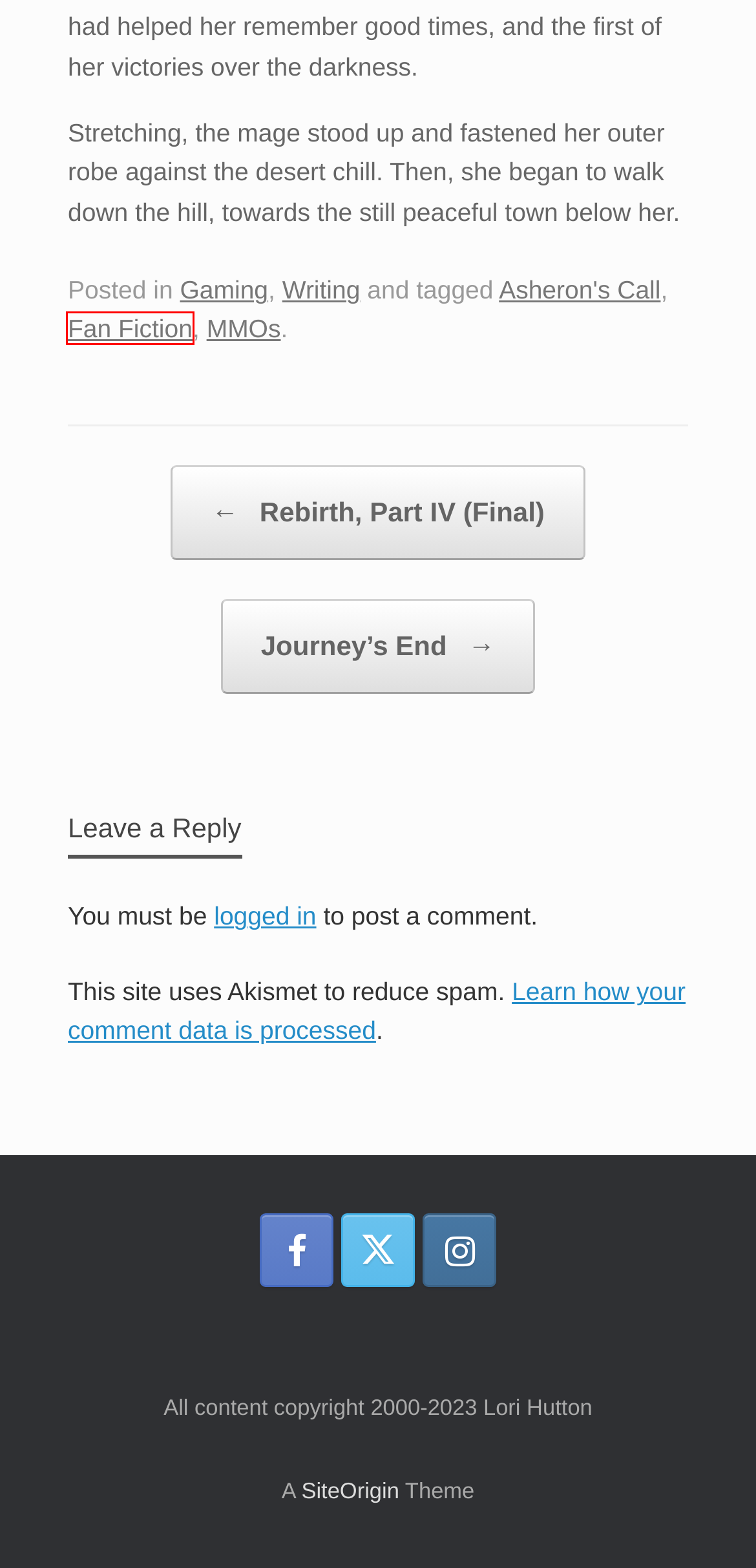You are provided with a screenshot of a webpage that has a red bounding box highlighting a UI element. Choose the most accurate webpage description that matches the new webpage after clicking the highlighted element. Here are your choices:
A. Rebirth, Part IV (Final) – Coeur de Feu
B. Journey’s End – Coeur de Feu
C. Asheron’s Call – Coeur de Feu
D. Fan Fiction – Coeur de Feu
E. Privacy Policy – Akismet
F. Writing – Coeur de Feu
G. MMOs – Coeur de Feu
H. Log In ‹ Coeur de Feu — WordPress

D